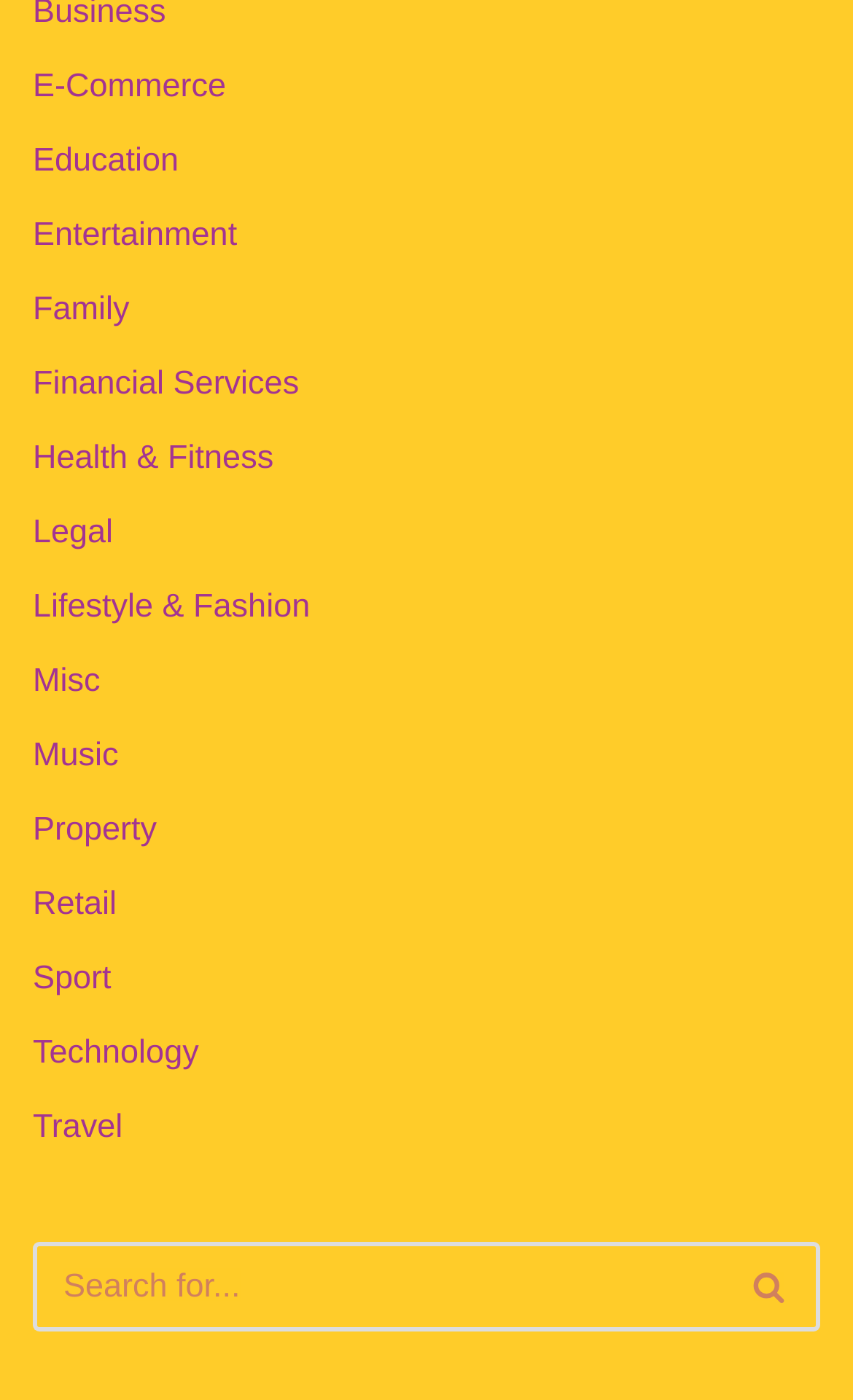Answer the question with a brief word or phrase:
How many elements are in the search box?

3